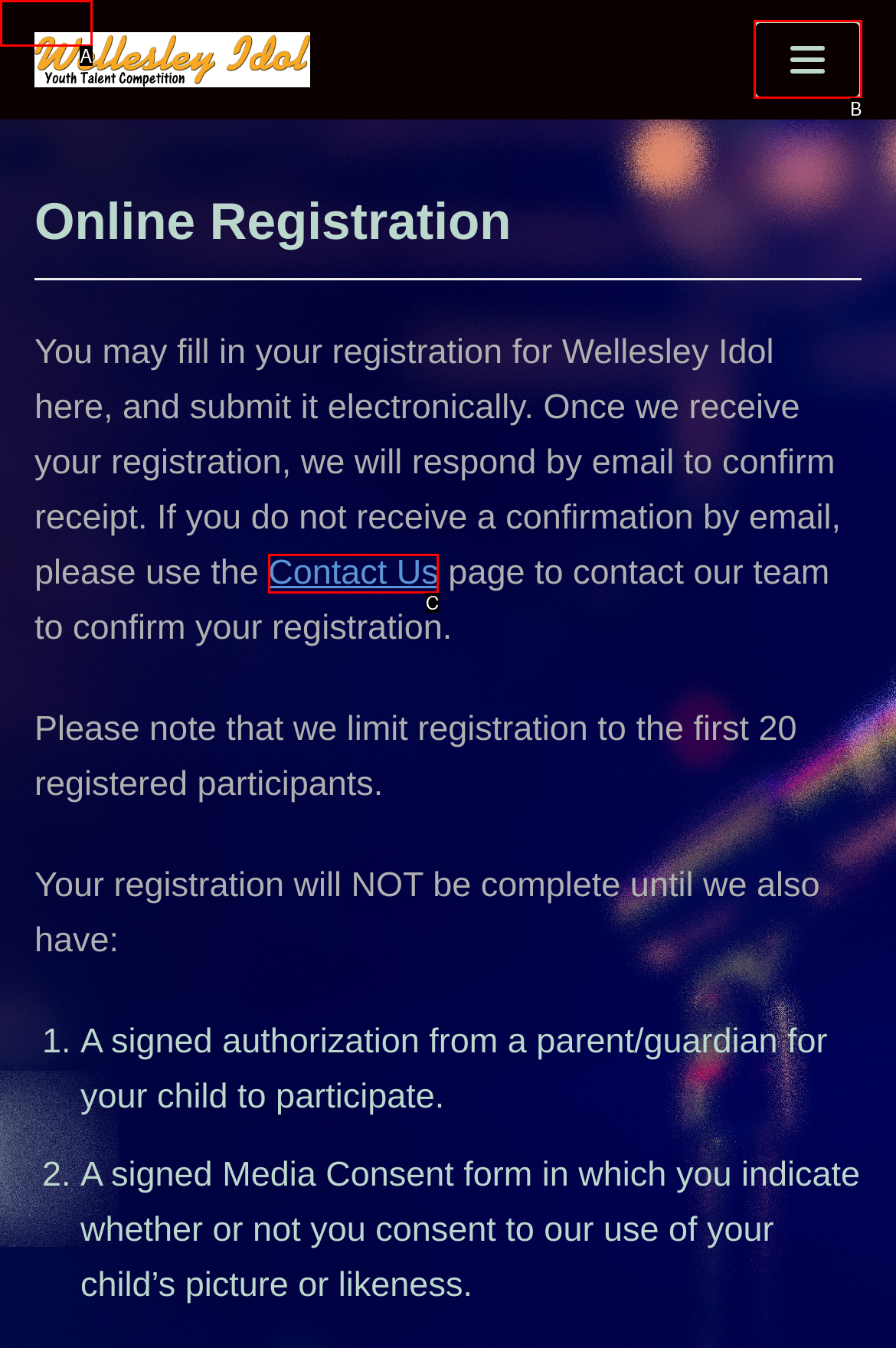Which HTML element matches the description: Skip to content?
Reply with the letter of the correct choice.

A